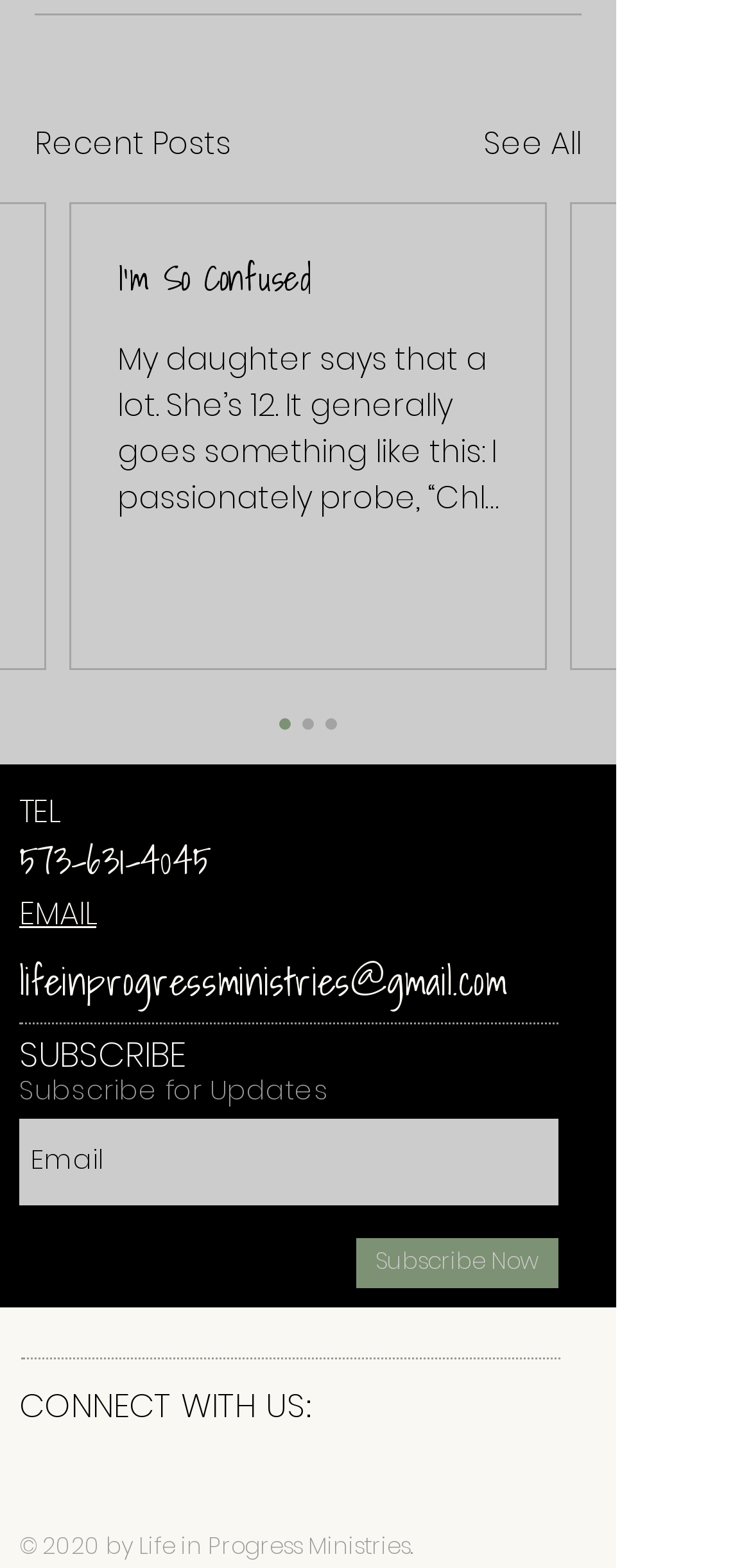Can you find the bounding box coordinates of the area I should click to execute the following instruction: "Read the article 'I'm So Confused'"?

[0.156, 0.159, 0.664, 0.195]